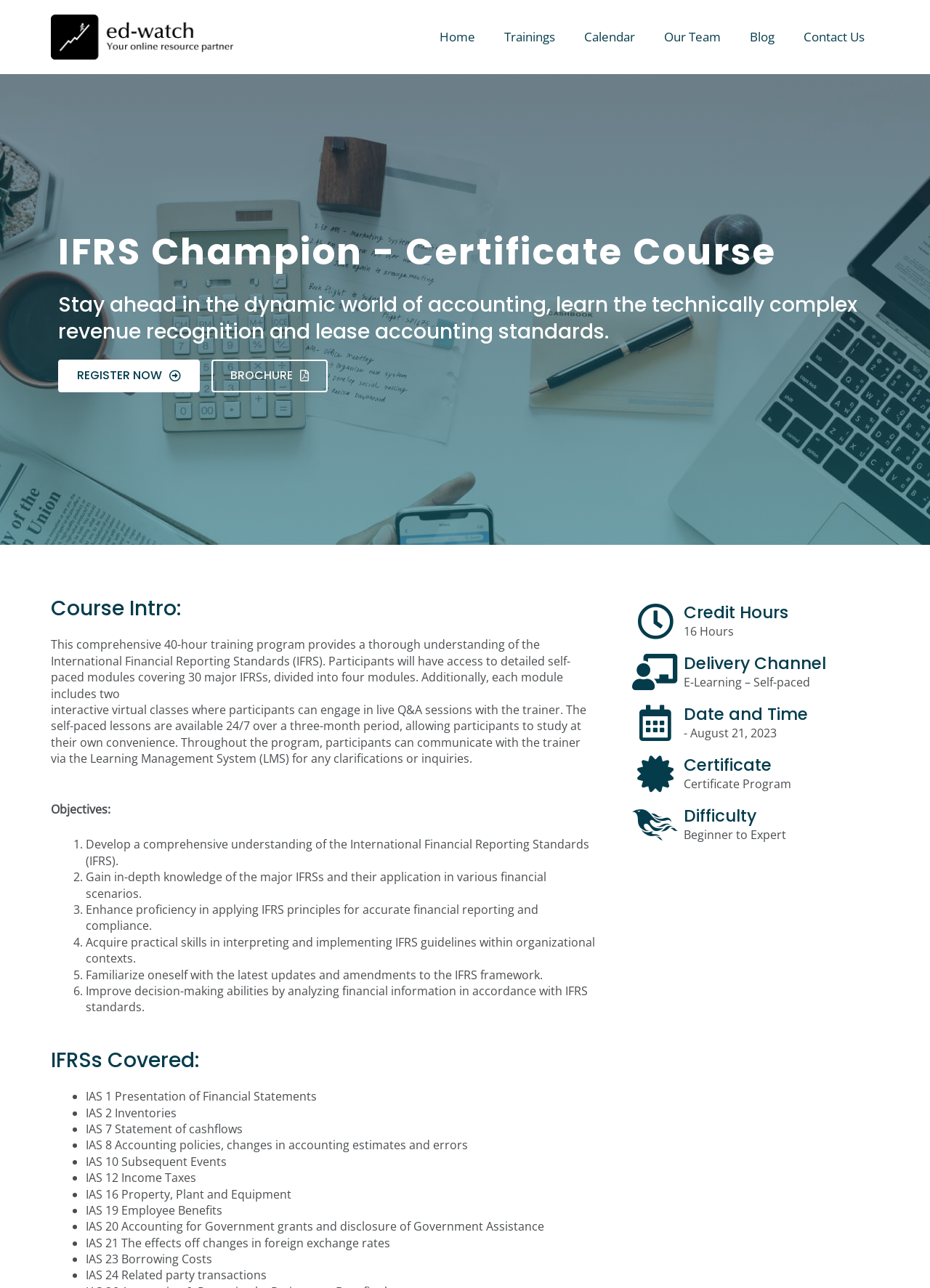Identify the bounding box coordinates of the clickable region to carry out the given instruction: "Click the 'Contact Us' link".

[0.848, 0.014, 0.945, 0.043]